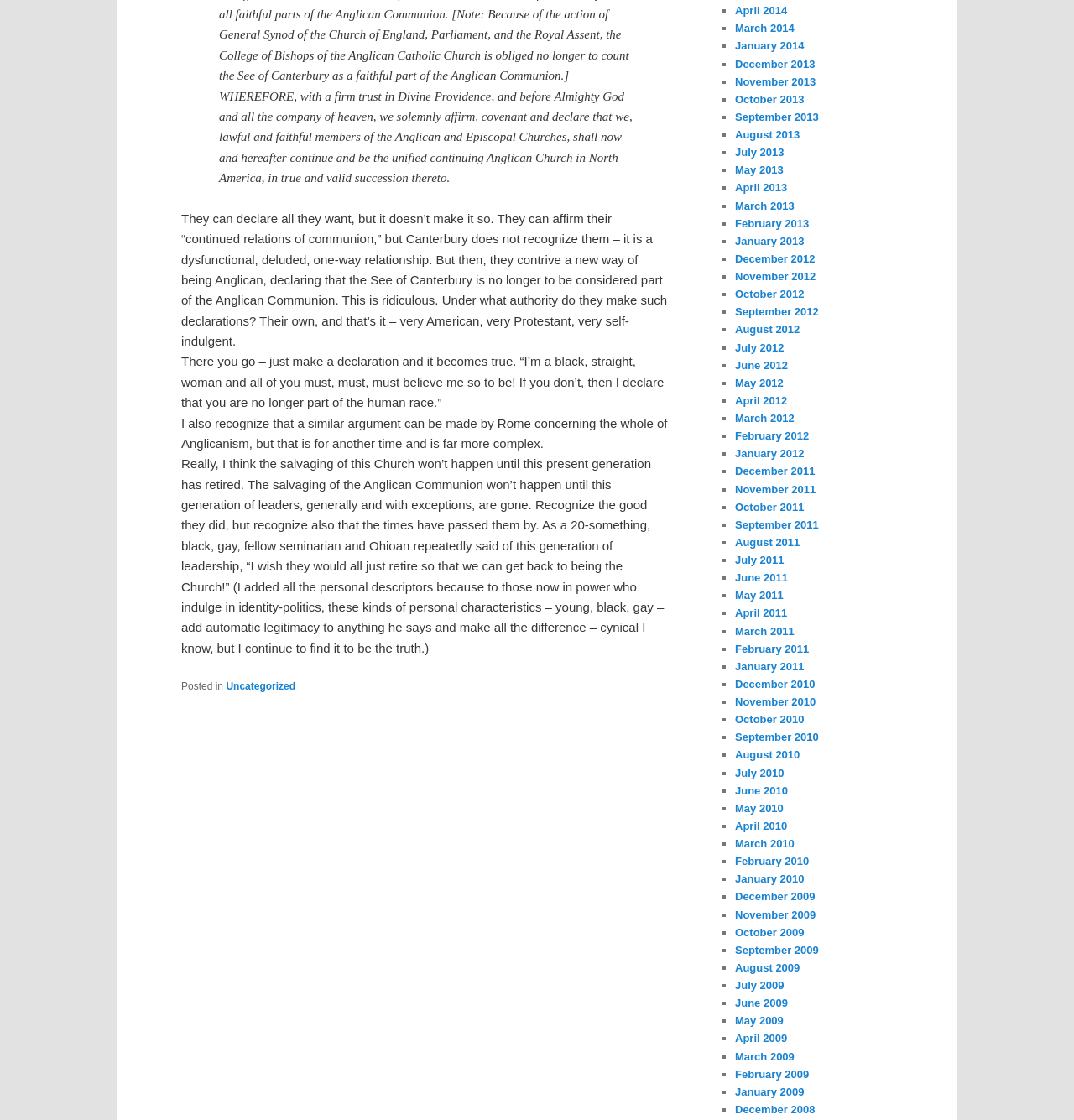What is the purpose of the list of links at the bottom of the page?
Based on the image, answer the question with as much detail as possible.

The purpose of the list of links at the bottom of the page is to serve as an archive of past articles or posts, organized by month and year.